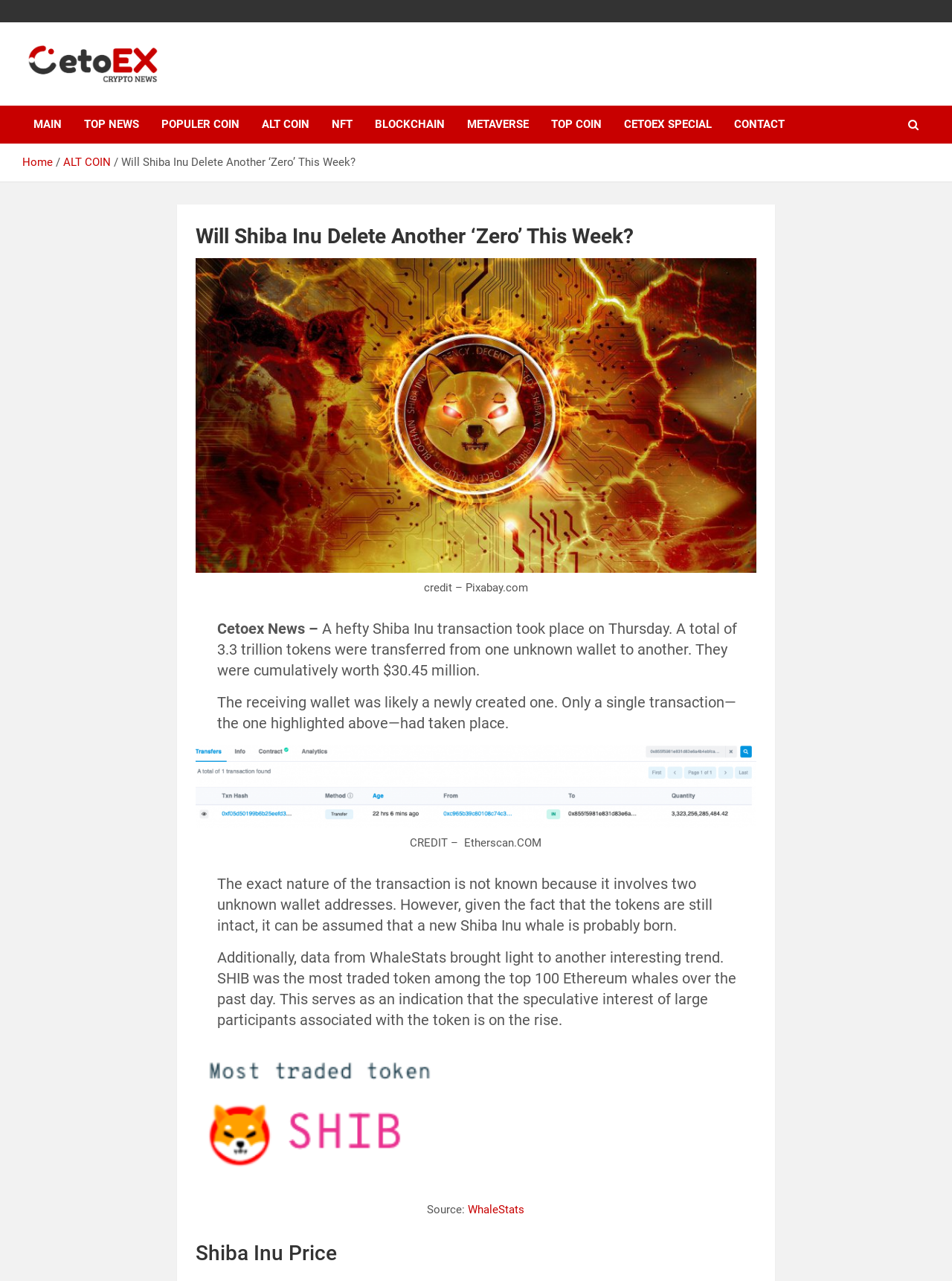Can you give a detailed response to the following question using the information from the image? What is the title of the first article on this webpage?

The first article on this webpage has a heading that reads 'Will Shiba Inu Delete Another ‘Zero’ This Week?', which suggests that the article is discussing the possibility of Shiba Inu deleting another zero in its value.